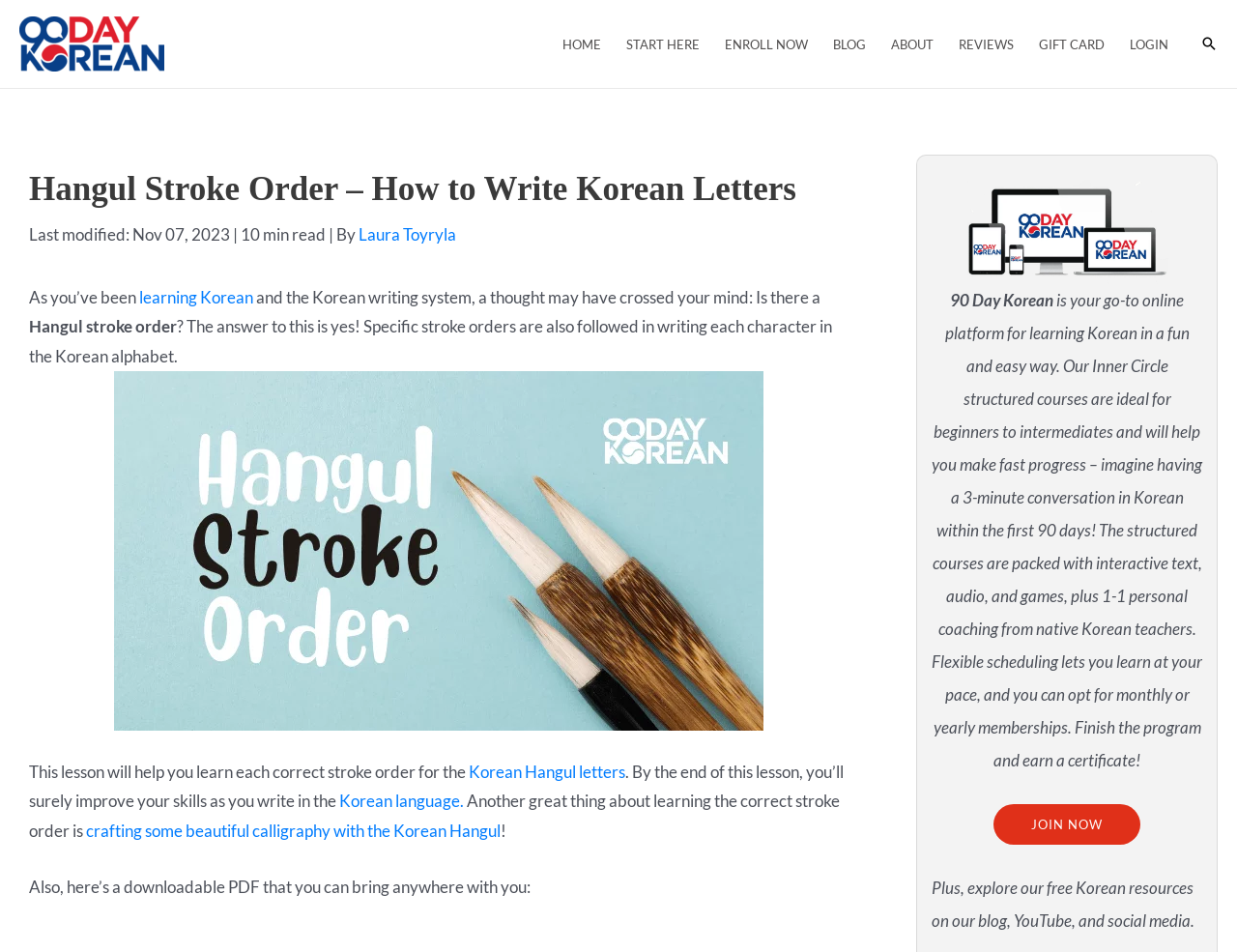Locate the bounding box for the described UI element: "Start Here". Ensure the coordinates are four float numbers between 0 and 1, formatted as [left, top, right, bottom].

[0.496, 0.011, 0.576, 0.082]